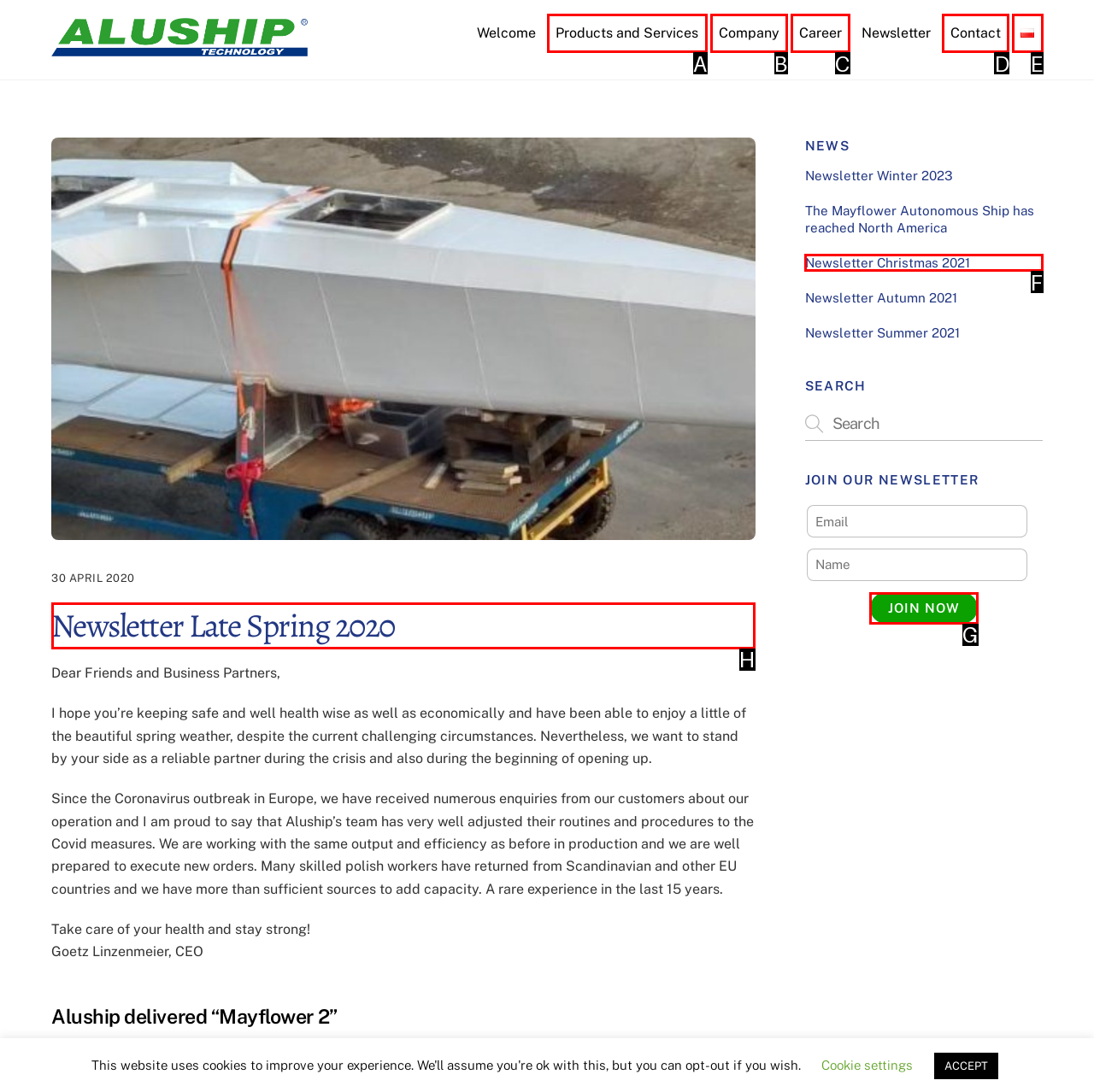From the given options, tell me which letter should be clicked to complete this task: Read the 'Newsletter Late Spring 2020' article
Answer with the letter only.

H